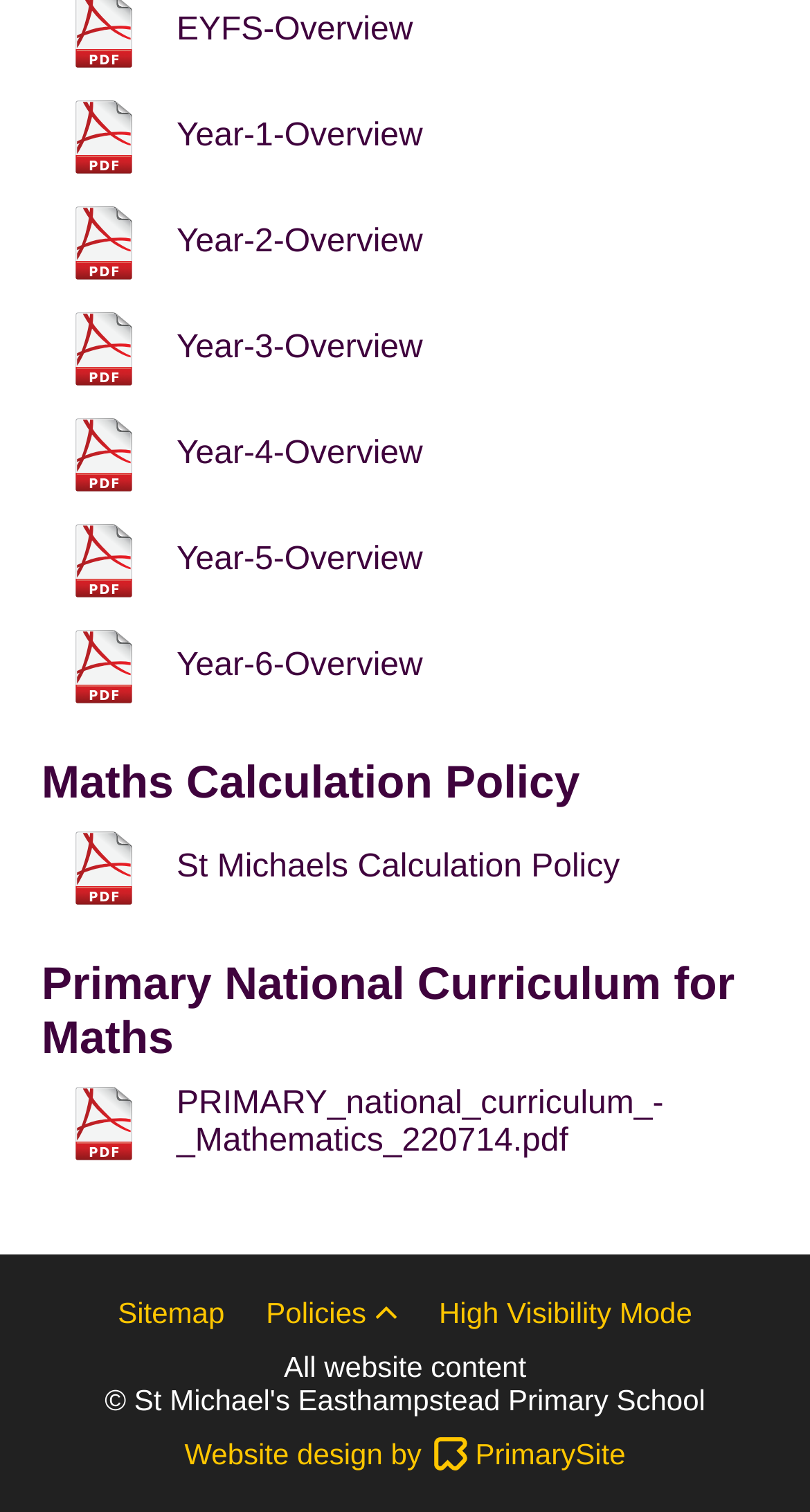Identify the bounding box coordinates of the section to be clicked to complete the task described by the following instruction: "Visit Sitemap". The coordinates should be four float numbers between 0 and 1, formatted as [left, top, right, bottom].

[0.145, 0.857, 0.277, 0.879]